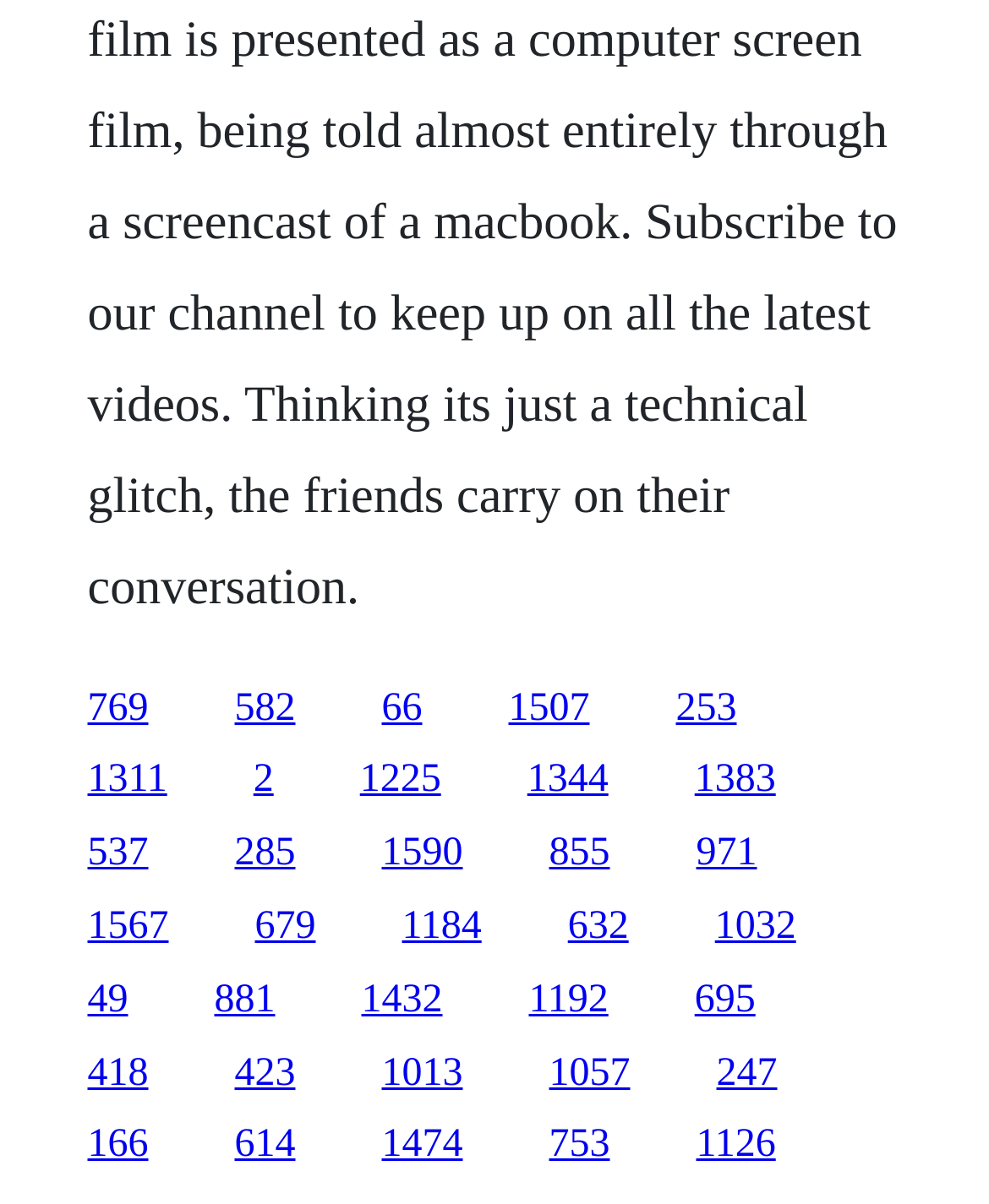What is the general layout of the links on this page?
Provide a short answer using one word or a brief phrase based on the image.

Vertical list